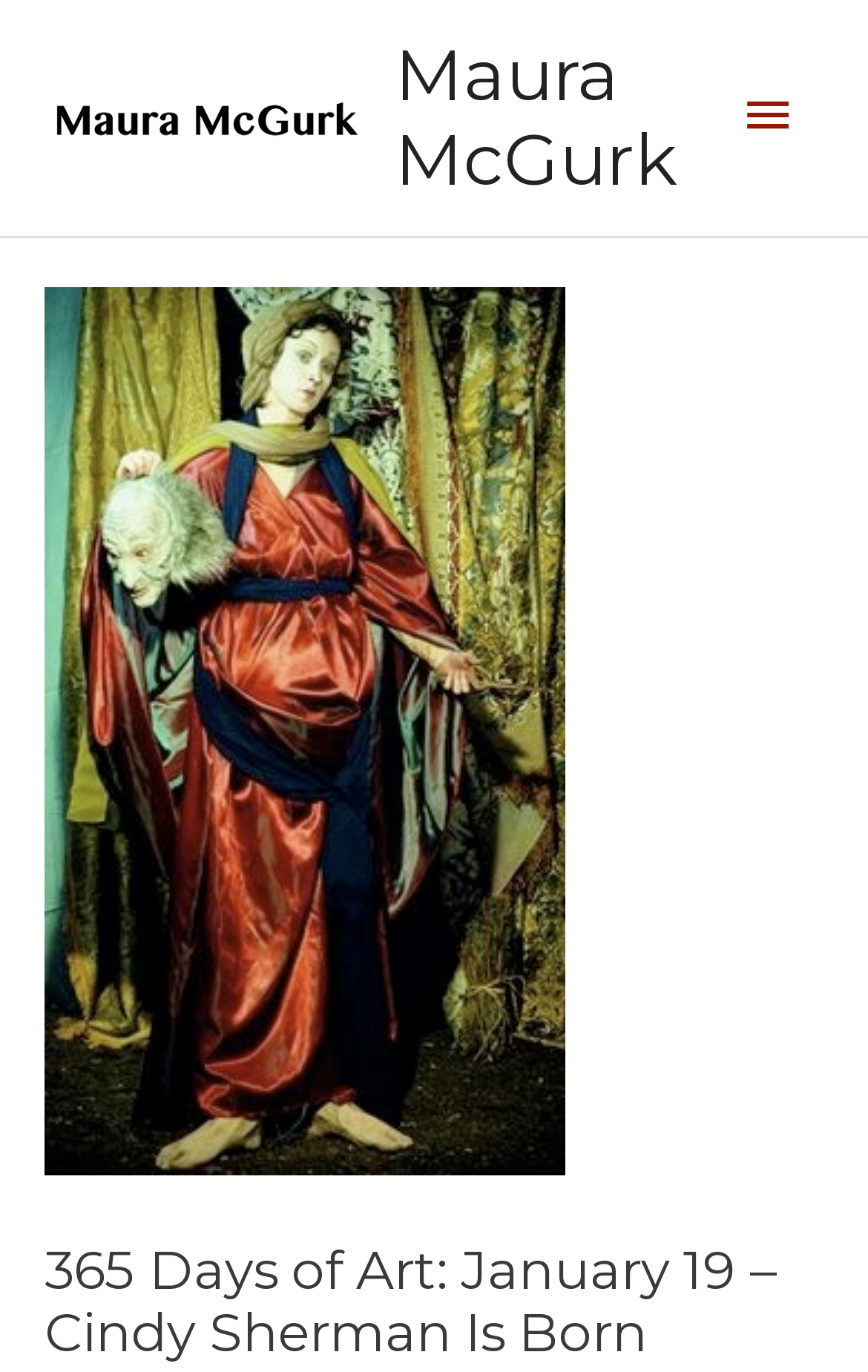Determine the bounding box coordinates of the UI element described below. Use the format (top-left x, top-left y, bottom-right x, bottom-right y) with floating point numbers between 0 and 1: Main Menu

[0.821, 0.044, 0.949, 0.128]